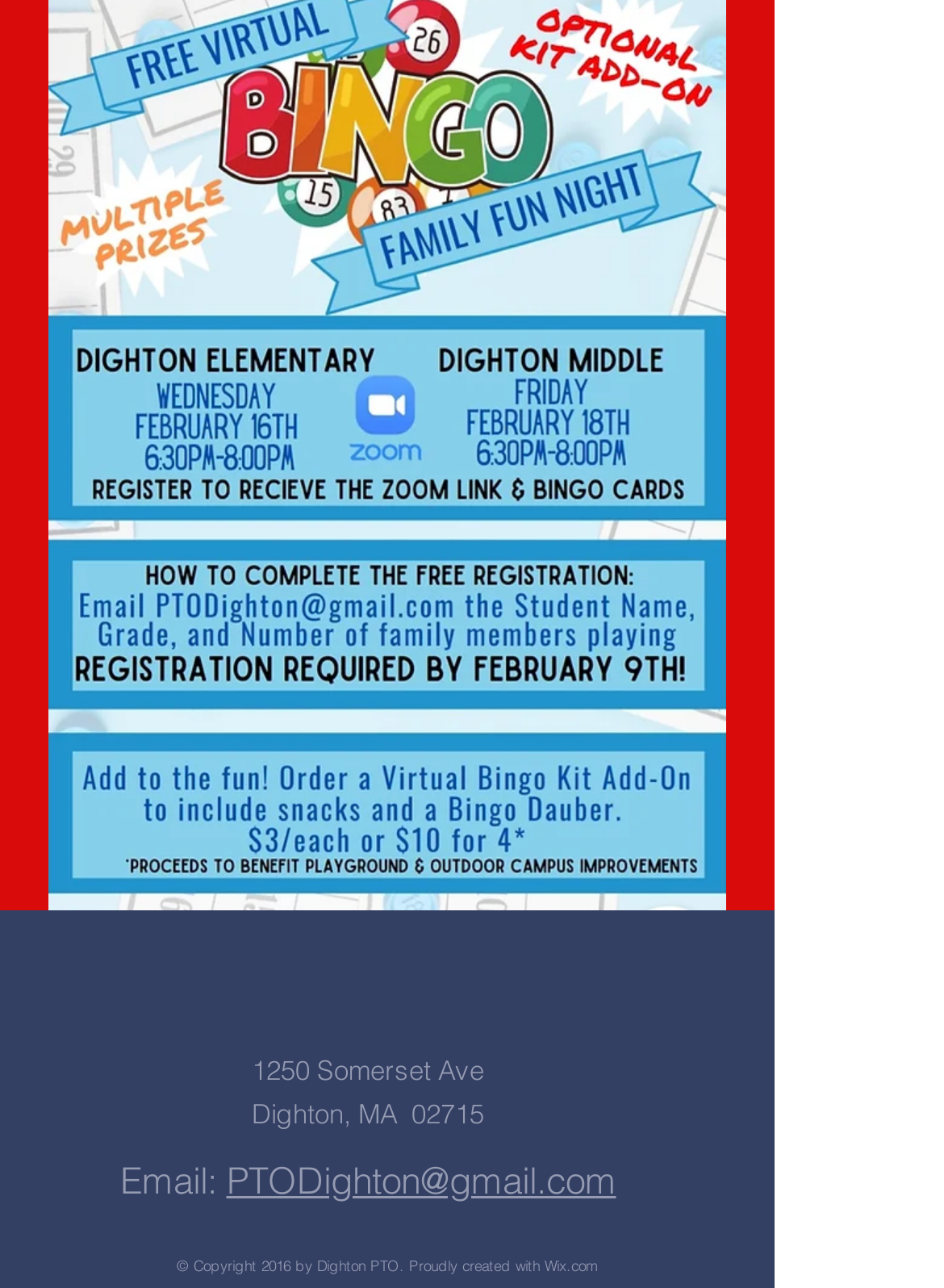Provide a brief response using a word or short phrase to this question:
What is the website builder of Dighton PTO?

Wix.com